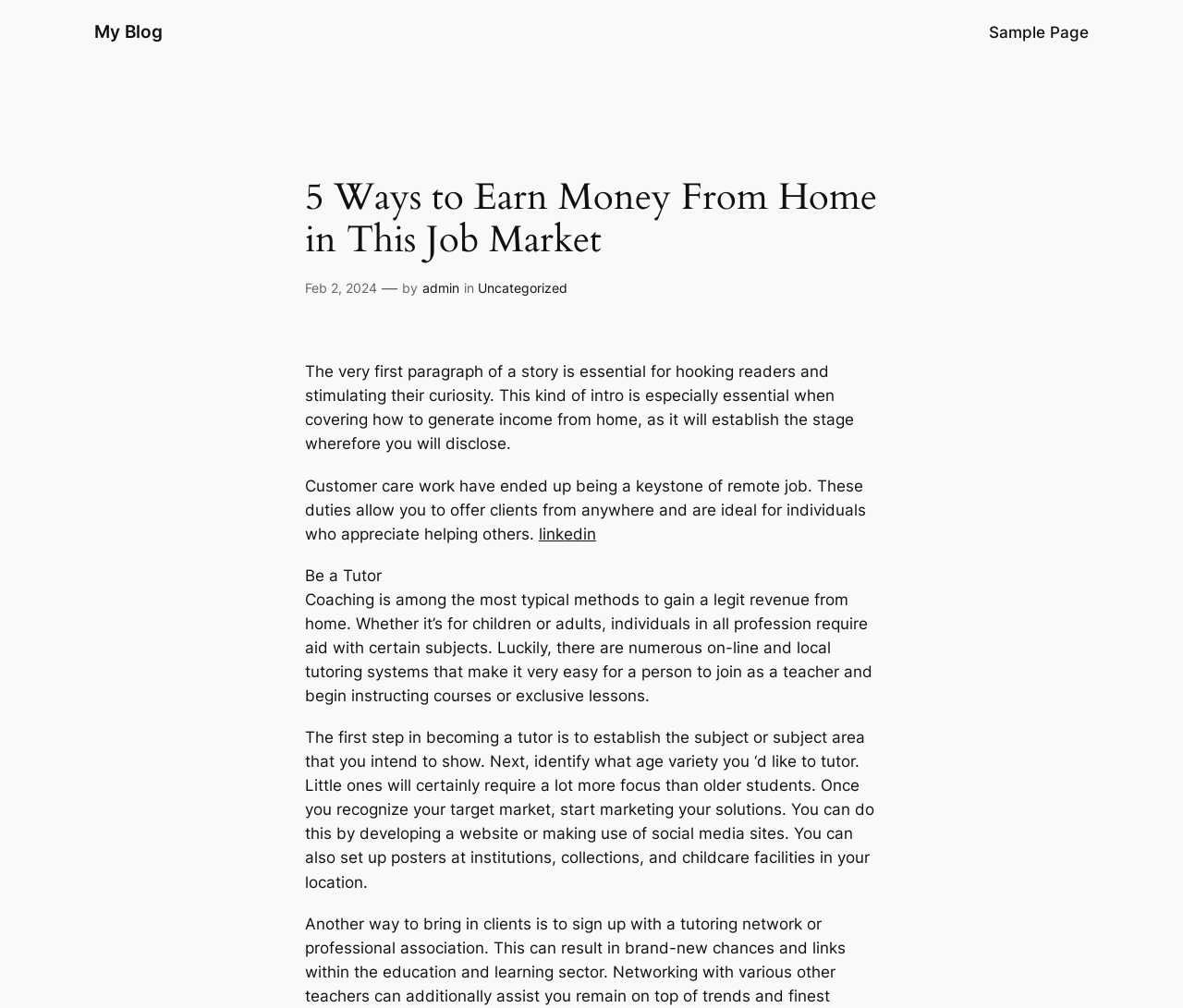What is the first step in becoming a tutor?
Answer the question with a single word or phrase by looking at the picture.

establish the subject or subject area